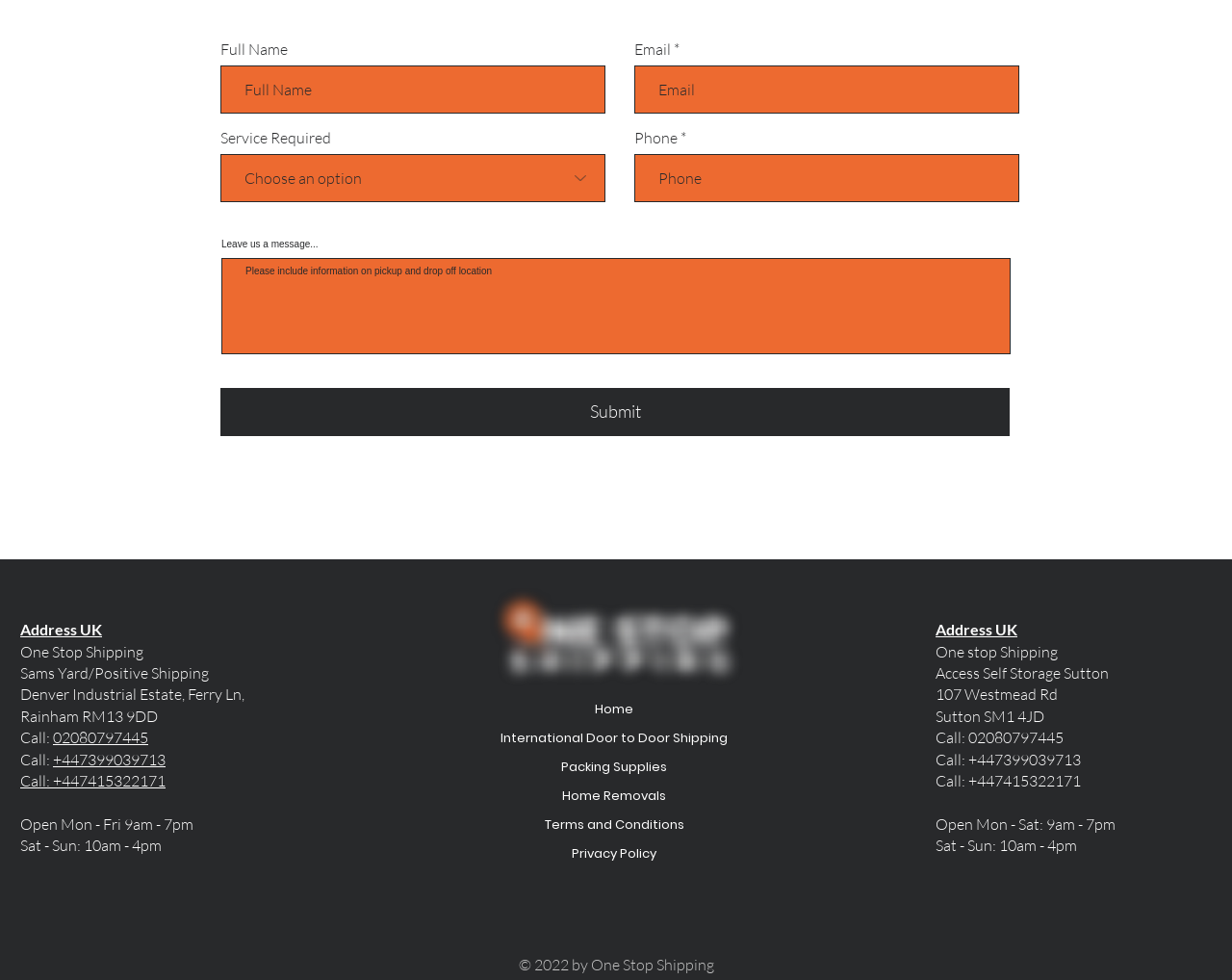How many phone numbers are listed?
Look at the image and construct a detailed response to the question.

There are three phone numbers listed on the webpage: 02080797445, +447399039713, and +447415322171. These numbers can be found in the address section at the bottom of the webpage.